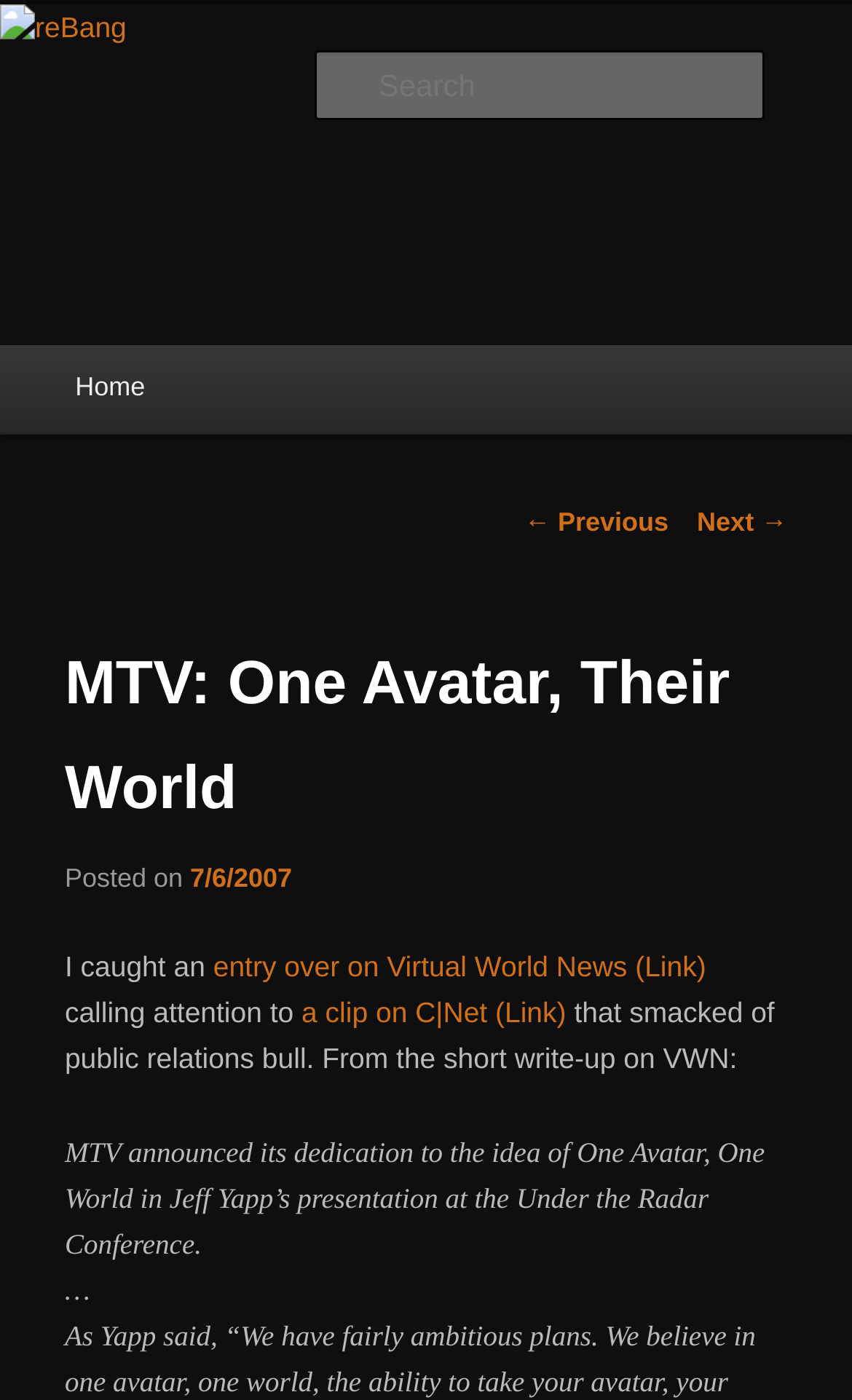What is the purpose of the search box?
Look at the image and respond with a single word or a short phrase.

To search the website